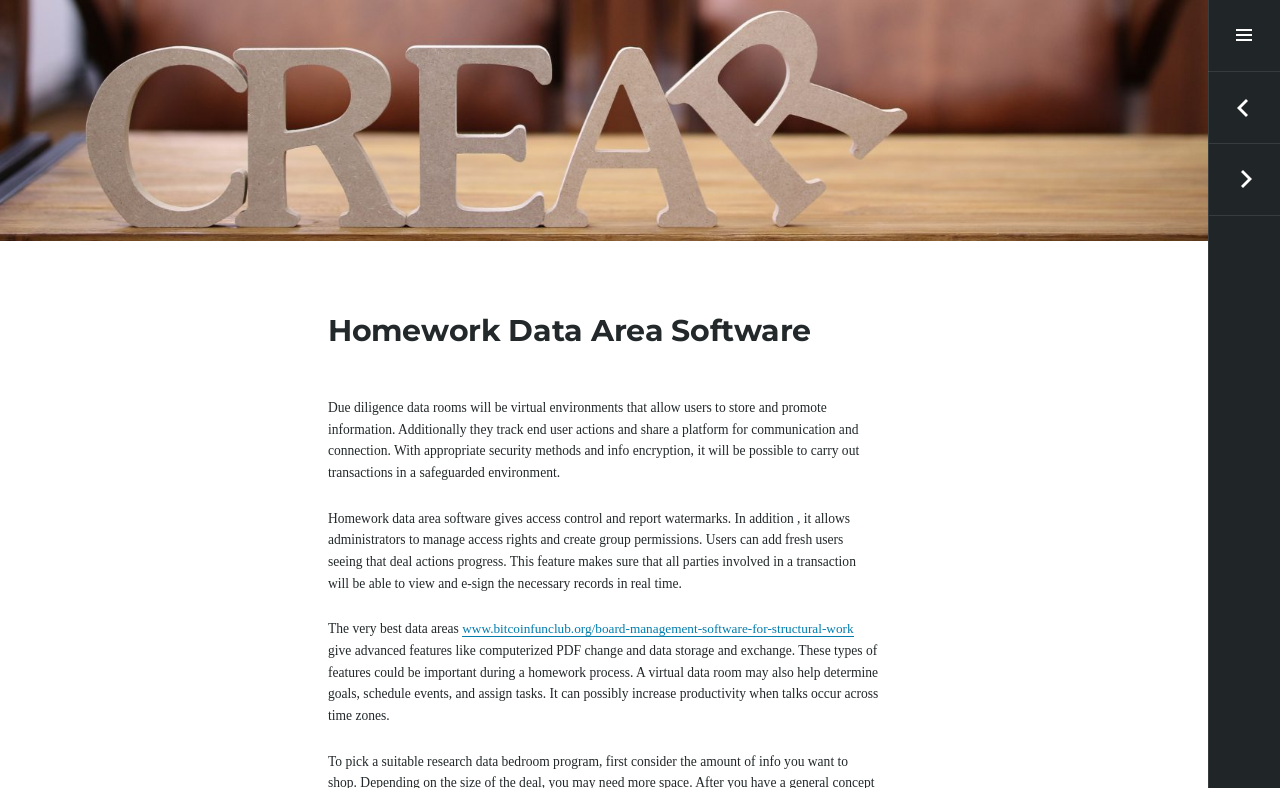Please provide a brief answer to the following inquiry using a single word or phrase:
What is the relationship between data rooms and PDF conversion?

Data rooms provide automated PDF conversion